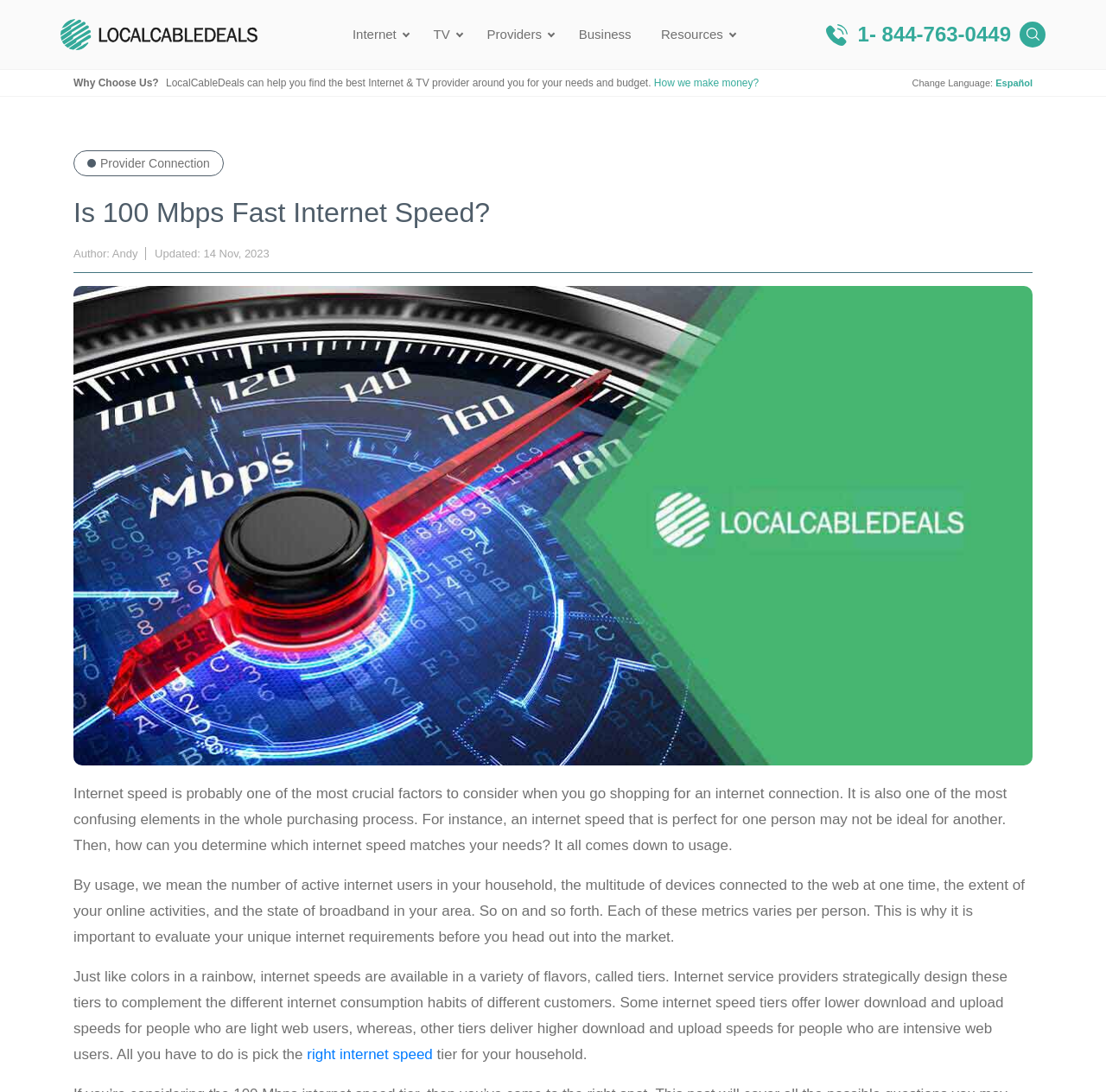Please find the bounding box coordinates for the clickable element needed to perform this instruction: "click on the 'LocalCableDeals' logo".

[0.055, 0.018, 0.233, 0.046]